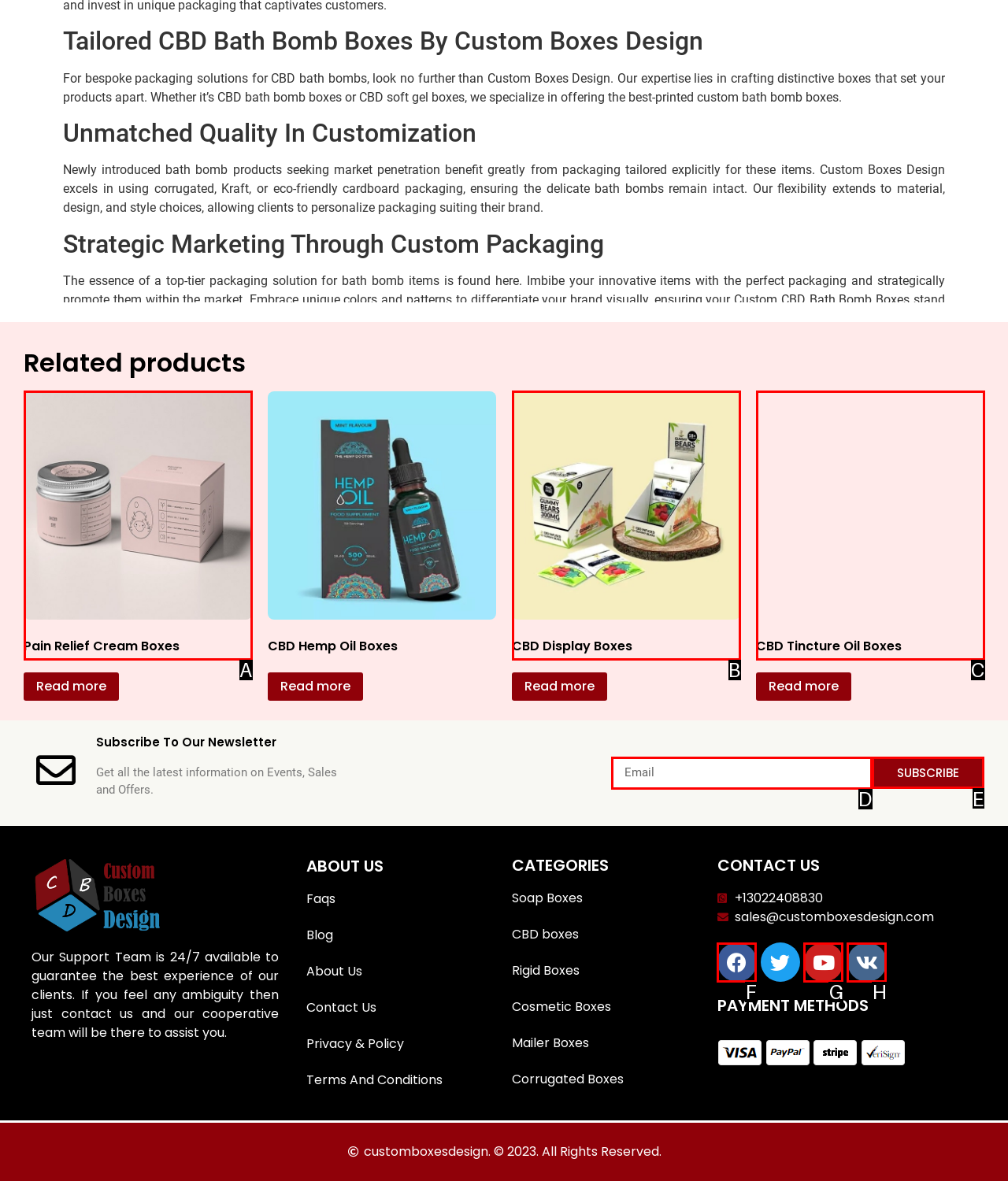Identify the HTML element you need to click to achieve the task: Subscribe to the newsletter. Respond with the corresponding letter of the option.

D